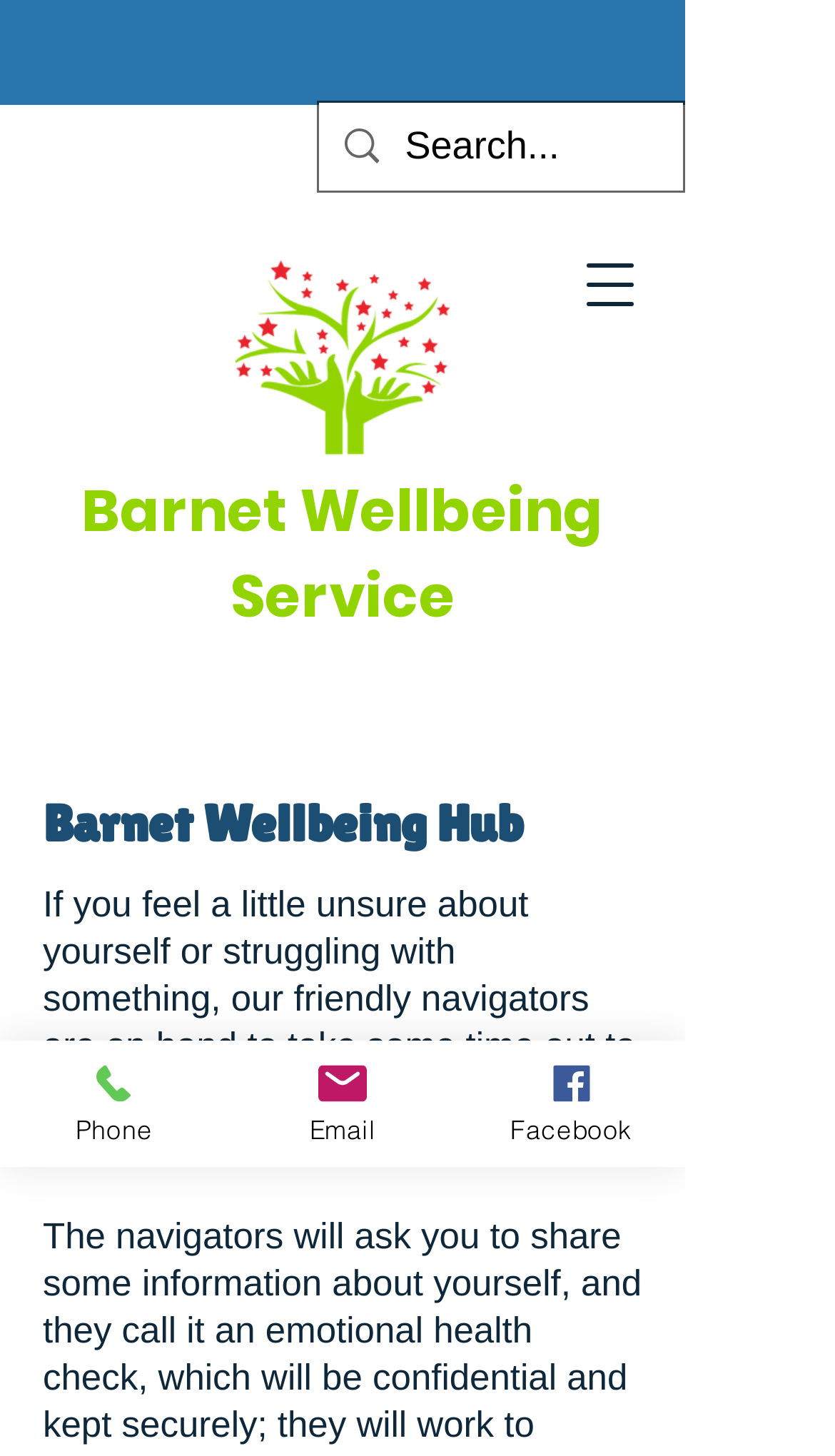Based on the element description "aria-label="Search..." name="q" placeholder="Search..."", predict the bounding box coordinates of the UI element.

[0.485, 0.071, 0.721, 0.131]